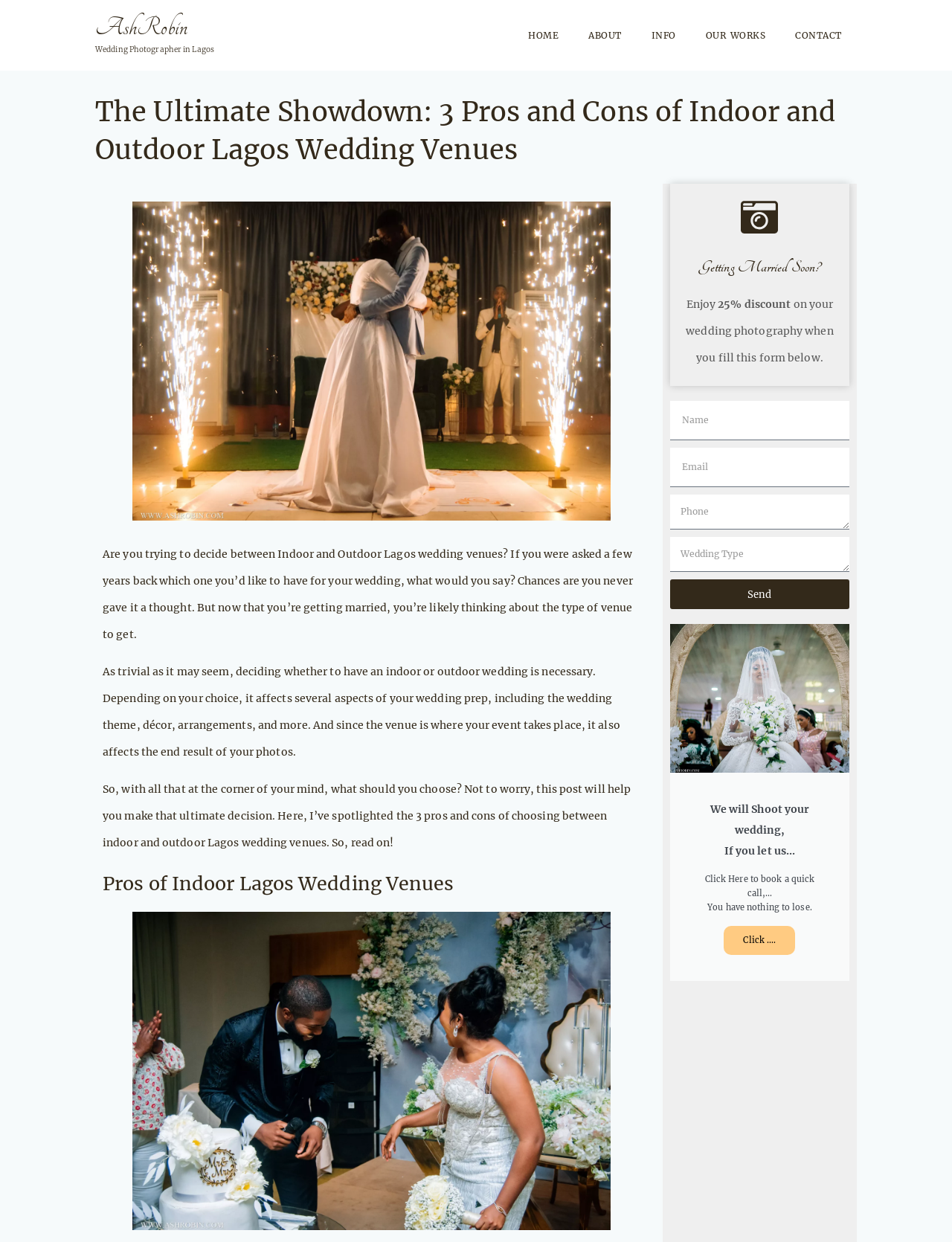Find the UI element described as: "Our Works" and predict its bounding box coordinates. Ensure the coordinates are four float numbers between 0 and 1, [left, top, right, bottom].

[0.726, 0.015, 0.82, 0.042]